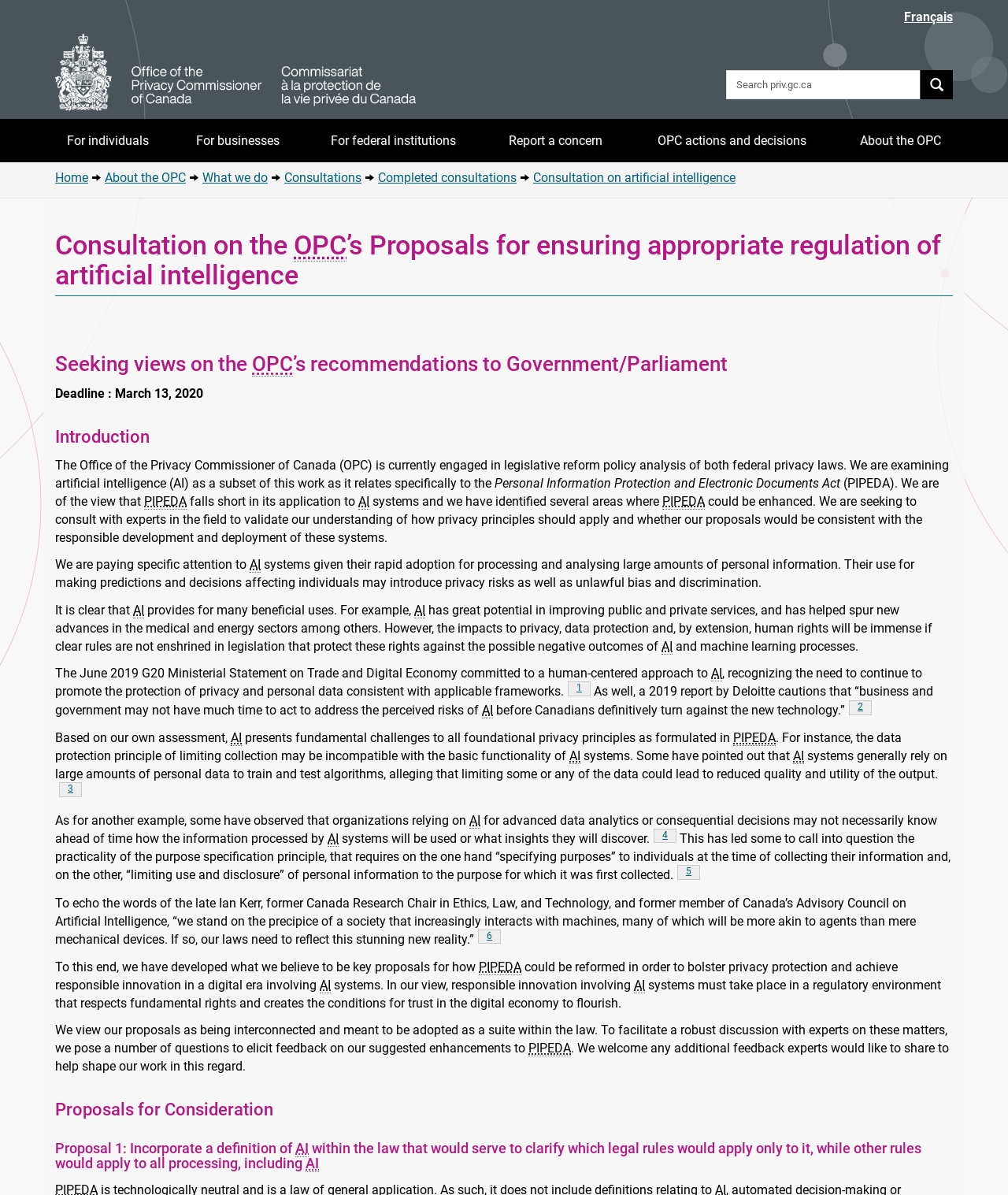Answer the question using only one word or a concise phrase: What is the OPC examining in its legislative reform policy analysis?

Artificial intelligence